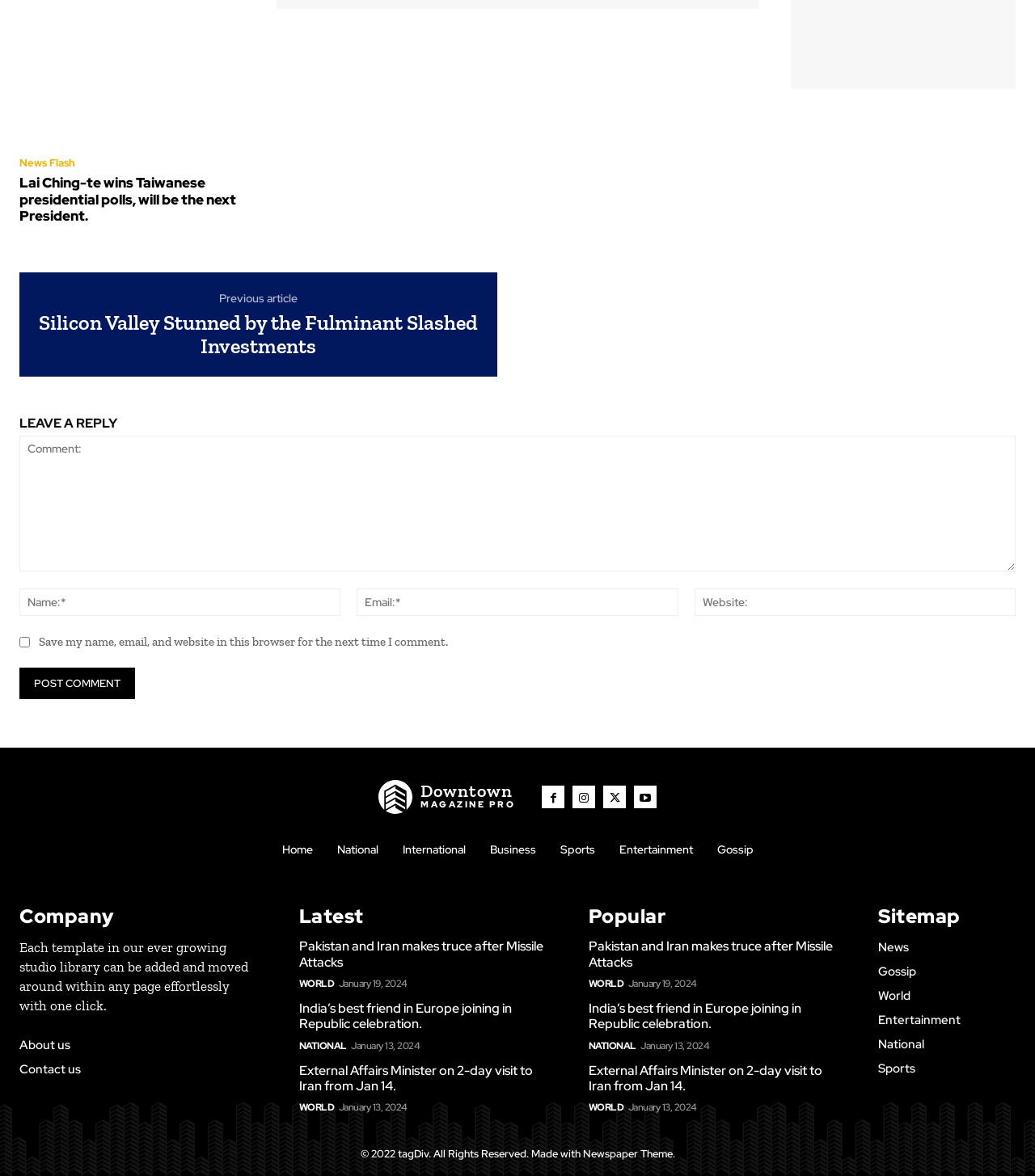Locate the UI element described as follows: "name="submit" value="Post Comment"". Return the bounding box coordinates as four float numbers between 0 and 1 in the order [left, top, right, bottom].

[0.019, 0.568, 0.13, 0.594]